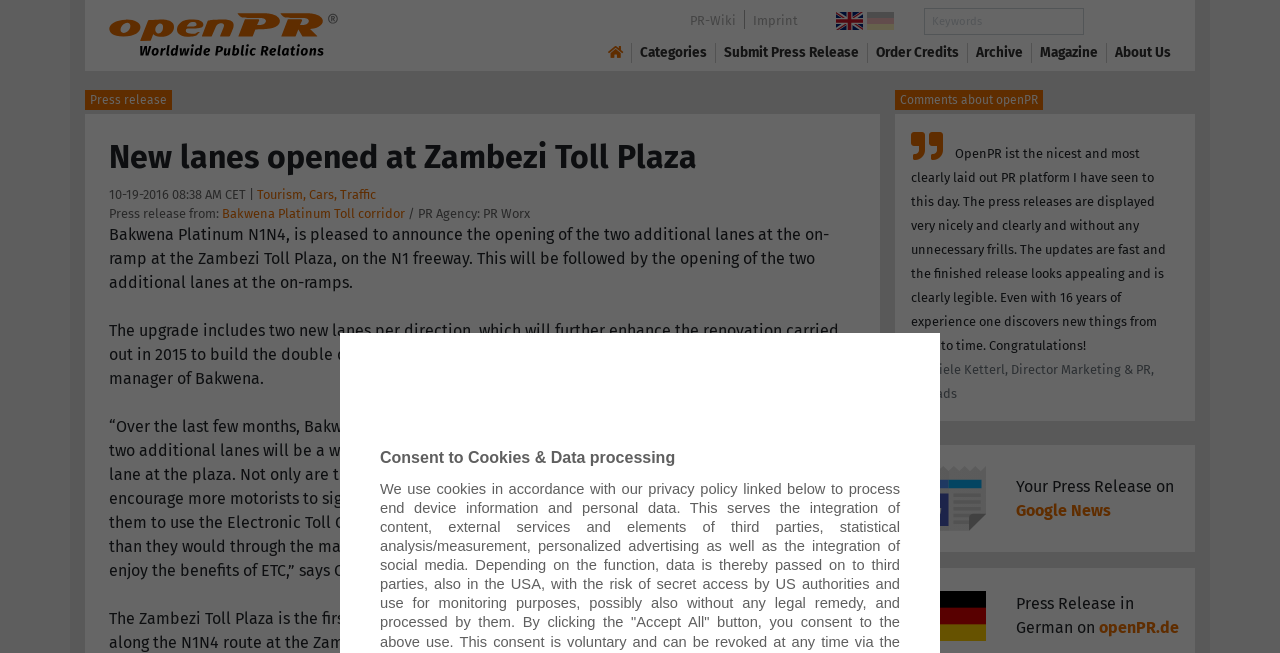Find and indicate the bounding box coordinates of the region you should select to follow the given instruction: "Click openPR Logo".

[0.085, 0.038, 0.265, 0.067]